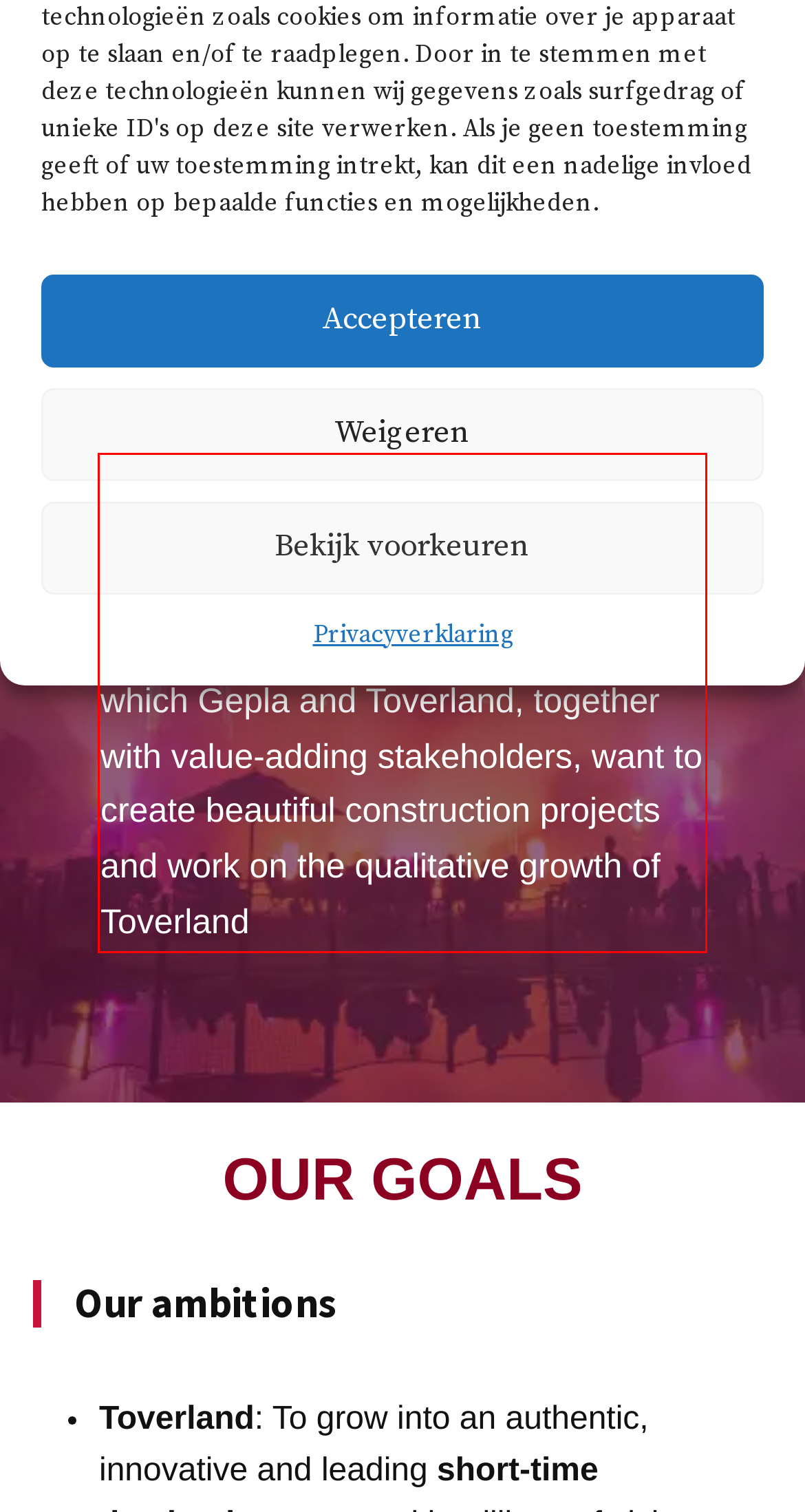Examine the screenshot of the webpage, locate the red bounding box, and generate the text contained within it.

We are convinced that experience has the potential to grow into one of the driving forces and economic pillars of our region. It’s the vision from which Gepla and Toverland, together with value-adding stakeholders, want to create beautiful construction projects and work on the qualitative growth of Toverland